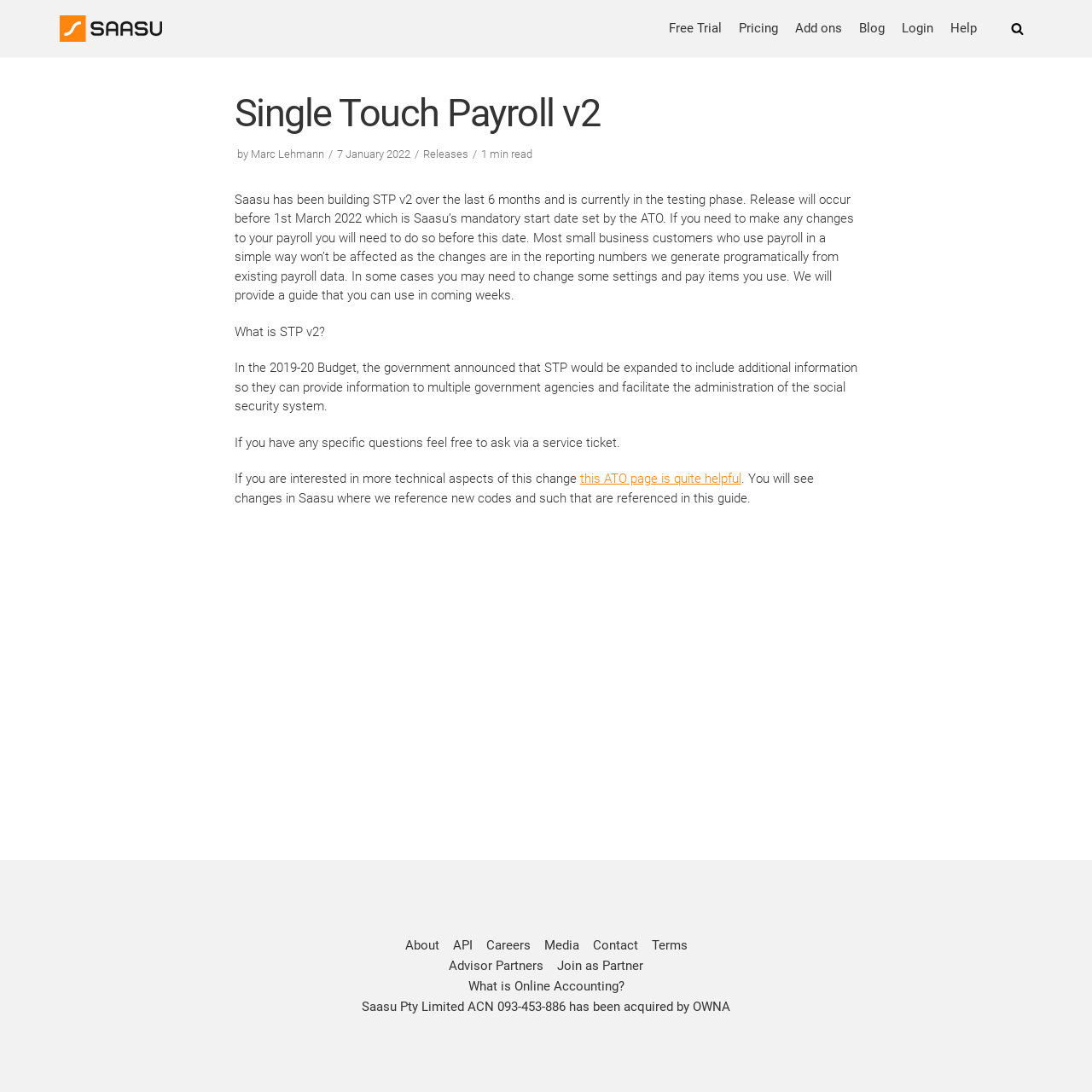What is the name of the online accounting service?
Respond to the question with a well-detailed and thorough answer.

Based on the webpage, I can see that the title of the webpage is 'Single Touch Payroll v2 | by Saasu Online Accounting', which indicates that the online accounting service is provided by Saasu.